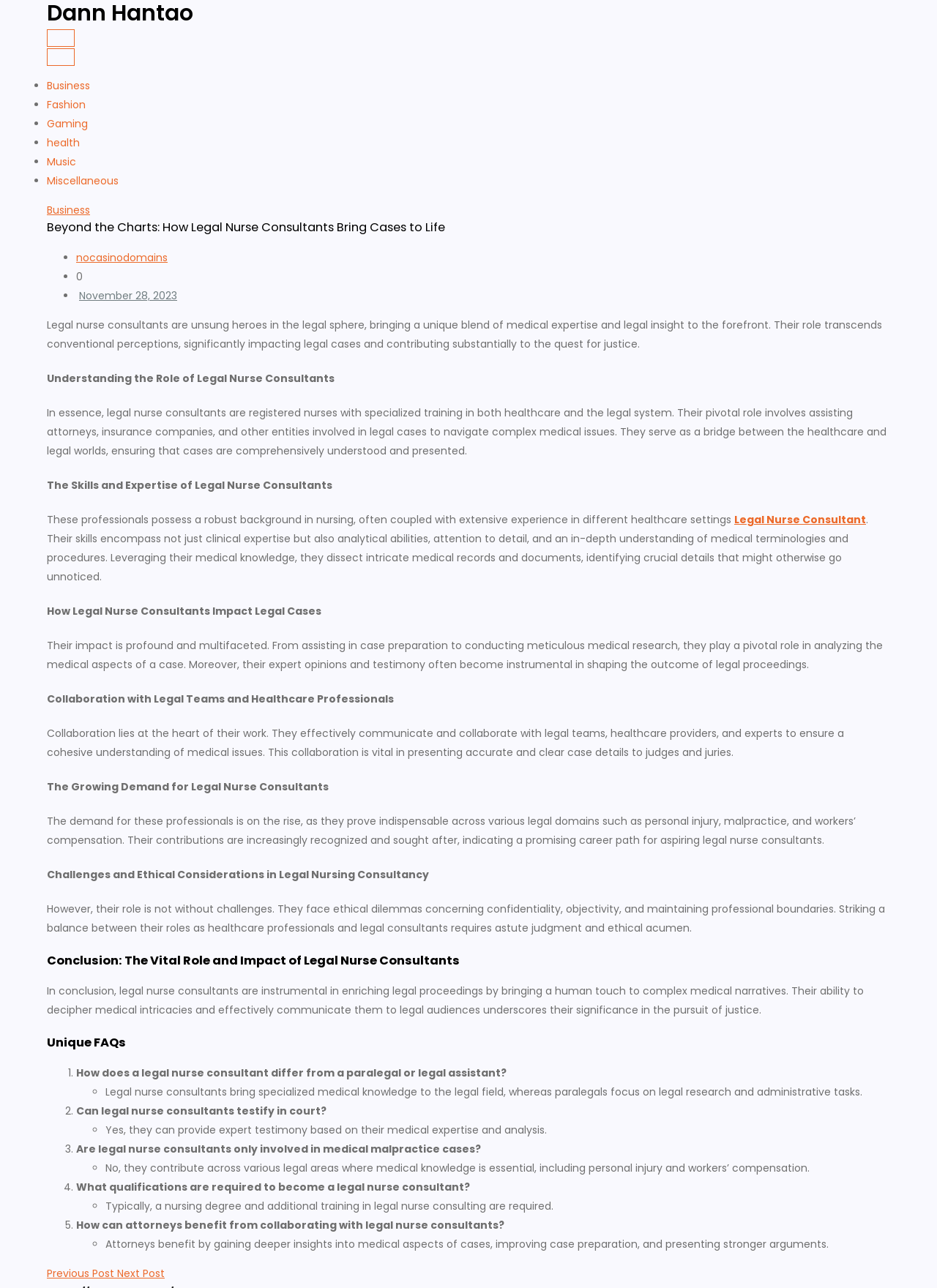Give a detailed overview of the webpage's appearance and contents.

The webpage is an article titled "Beyond the Charts: How Legal Nurse Consultants Bring Cases to Life" by Dann Hantao. At the top, there is a heading with the author's name, followed by two buttons and a list of categories including Business, Fashion, Gaming, Health, Music, and Miscellaneous.

Below the categories, there is a link to the article "Business" and a heading that repeats the title of the article. The main content of the article is divided into several sections, each with a heading and a block of text. The sections discuss the role of legal nurse consultants, their skills and expertise, how they impact legal cases, their collaboration with legal teams and healthcare professionals, the growing demand for their services, and the challenges and ethical considerations they face.

The article also includes a conclusion that summarizes the importance of legal nurse consultants in the legal system. Following the conclusion, there is a section titled "Unique FAQs" that answers five questions about legal nurse consultants, including how they differ from paralegals, whether they can testify in court, and what qualifications are required to become one.

At the bottom of the page, there are links to the previous and next posts. Overall, the webpage is a informative article that provides an in-depth look at the role of legal nurse consultants in the legal system.